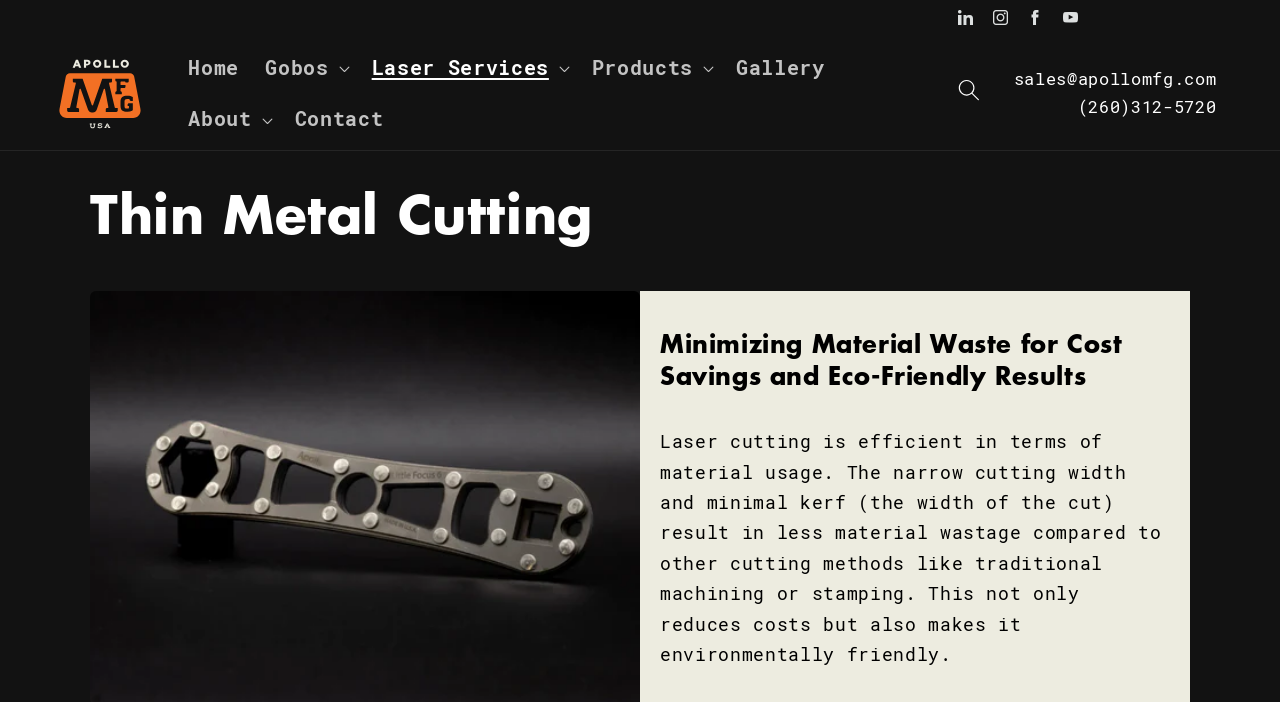Determine the bounding box coordinates of the section I need to click to execute the following instruction: "Visit the Home page". Provide the coordinates as four float numbers between 0 and 1, i.e., [left, top, right, bottom].

[0.137, 0.06, 0.197, 0.134]